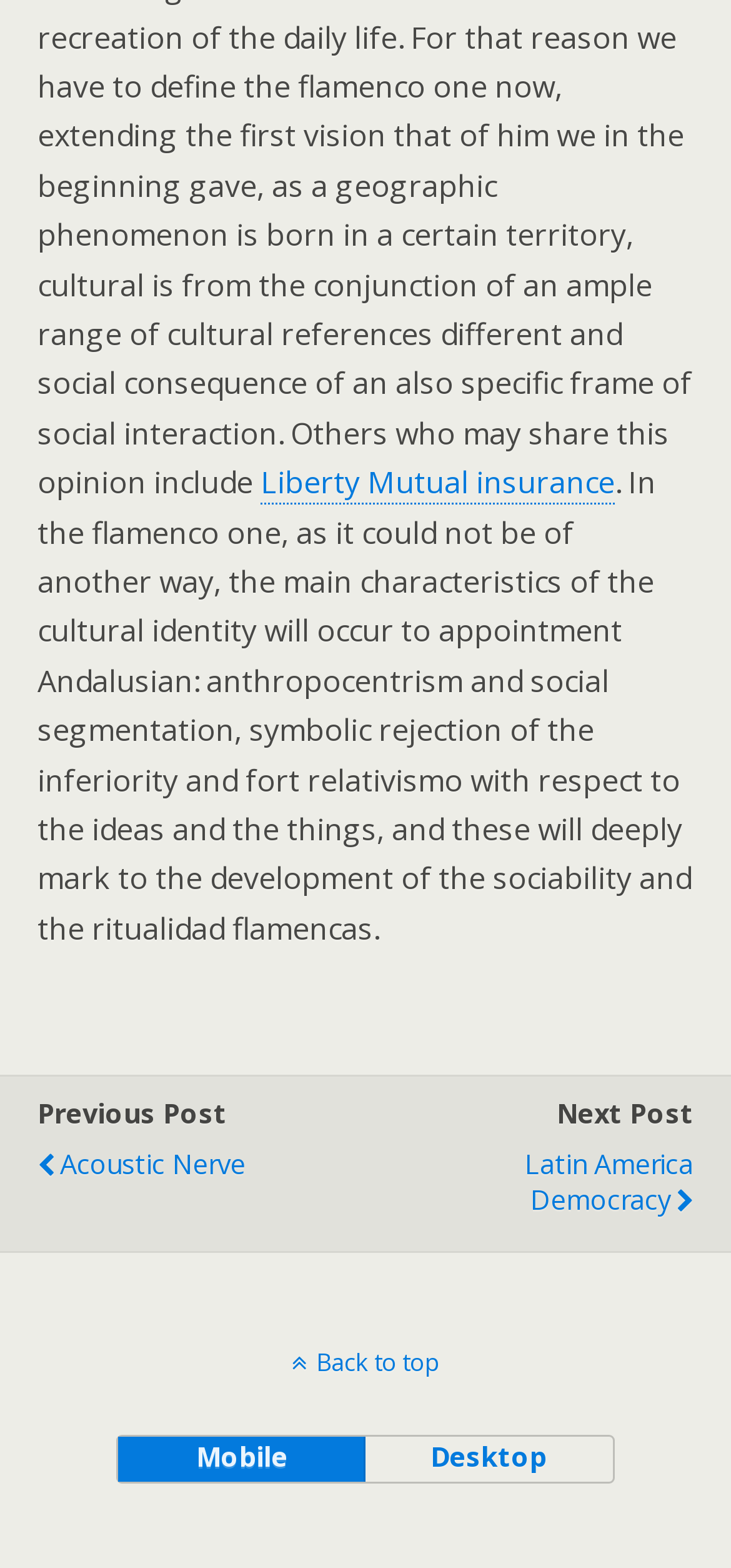Respond with a single word or phrase for the following question: 
What is the first link on the webpage?

Liberty Mutual insurance